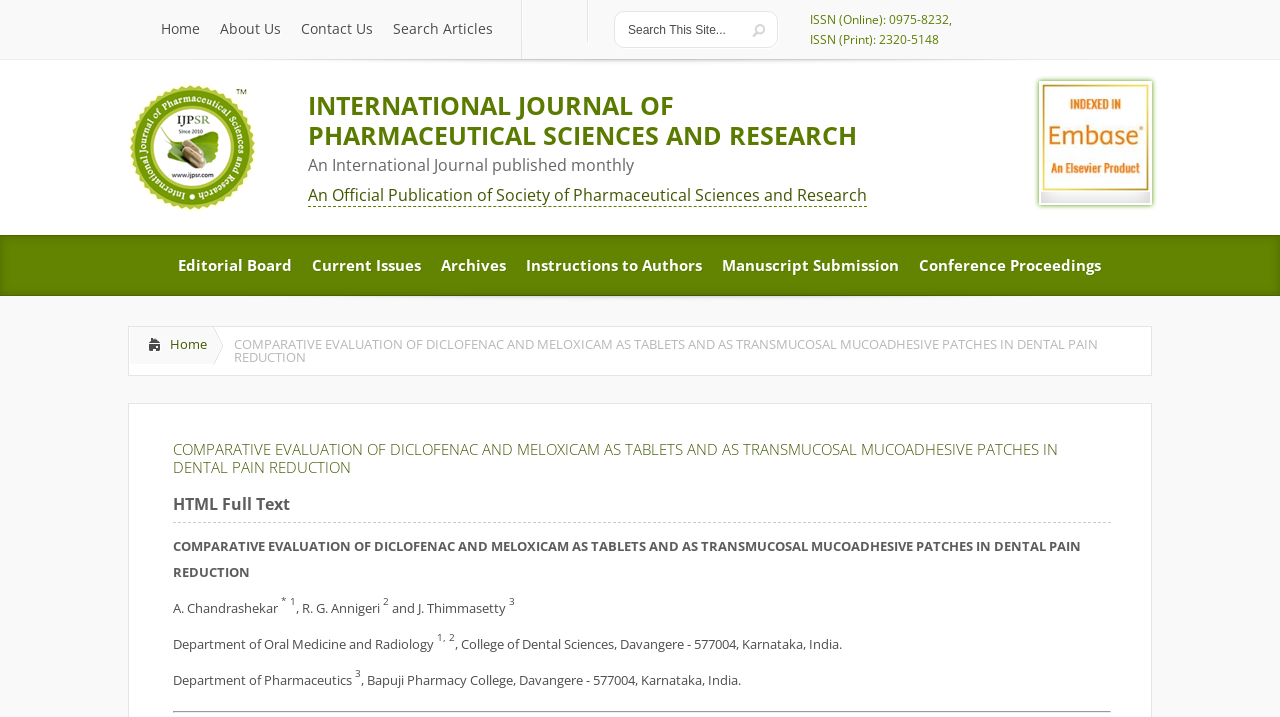Provide a comprehensive description of the webpage.

This webpage appears to be a scientific journal article from the International Journal of Pharmaceutical Sciences and Research. At the top of the page, there are four links: "Home", "About Us", "Contact Us", and "Search Articles", aligned horizontally. Below these links, there is a search bar with a submit button. 

On the left side of the page, there is a vertical menu with several links, including "Editorial Board", "Current Issues", "Archives", "Instructions to Authors", "Manuscript Submission", and "Conference Proceedings". 

The main content of the page is an article titled "COMPARATIVE EVALUATION OF DICLOFENAC AND MELOXICAM AS TABLETS AND AS TRANSMUCOSAL MUCOADHESIVE PATCHES IN DENTAL PAIN REDUCTION". The article title is followed by the authors' names, A. Chandrashekar, R. G. Annigeri, and J. Thimmasetty, along with their affiliations, Department of Oral Medicine and Radiology, and Department of Pharmaceutics. 

The article's abstract or summary is not provided, but the meta description mentions that the aim of the study is to evaluate and compare diclofenac and meloxicam as tablets and as mucoadhesive patches in the control of odontogenic pain.